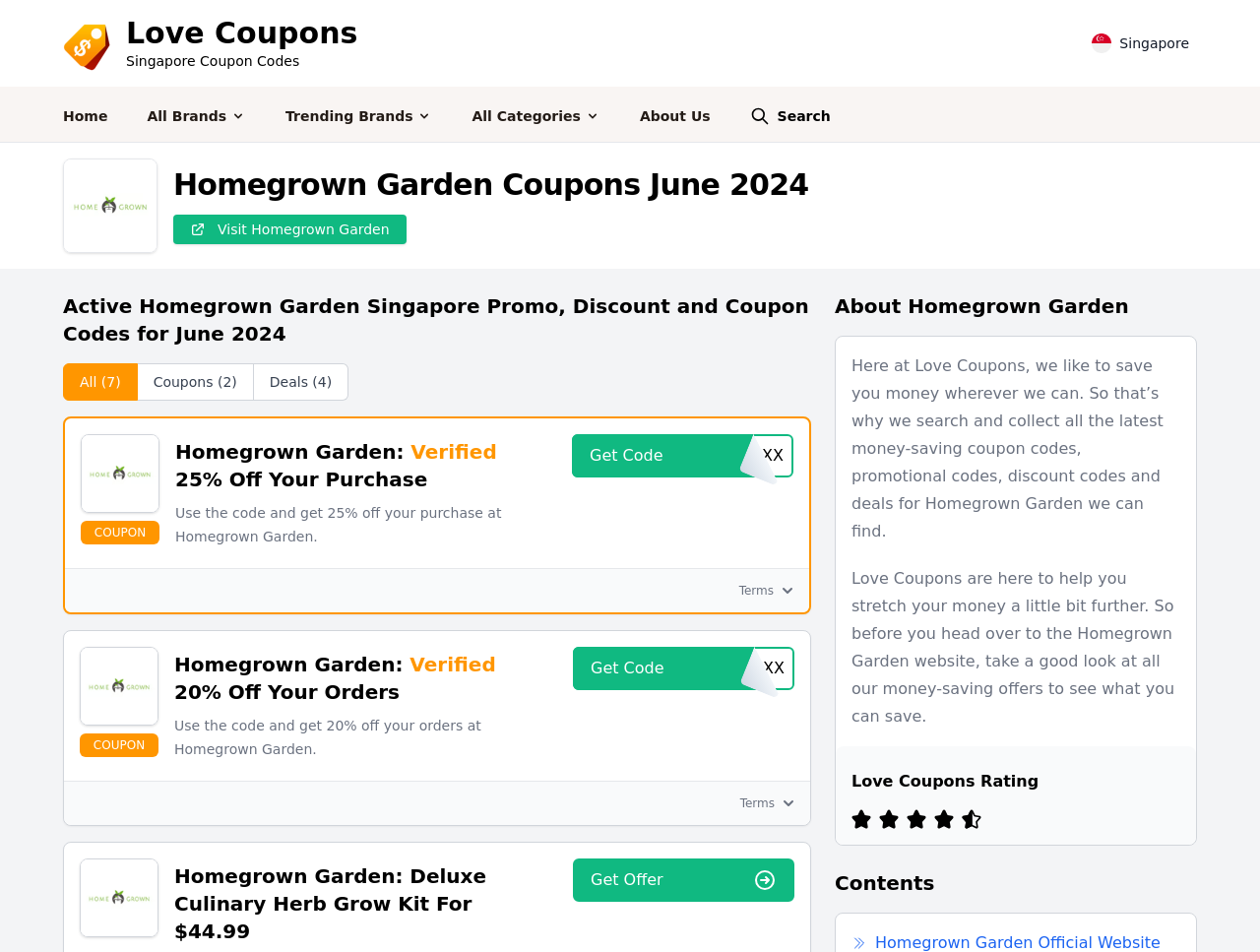How many ratings are shown for Love Coupons?
From the image, respond using a single word or phrase.

5